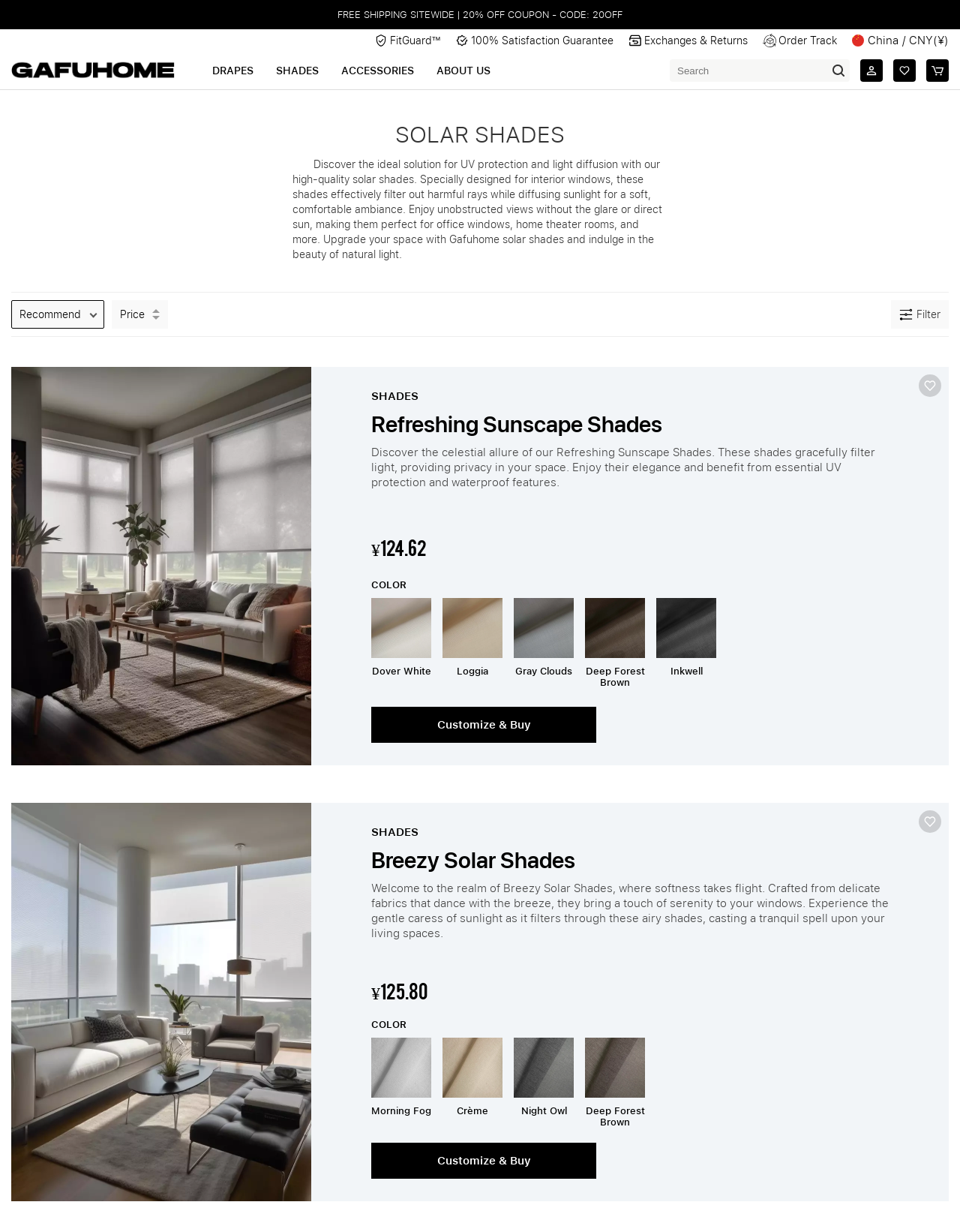Please locate the bounding box coordinates of the element that should be clicked to achieve the given instruction: "Search for something".

[0.698, 0.048, 0.885, 0.066]